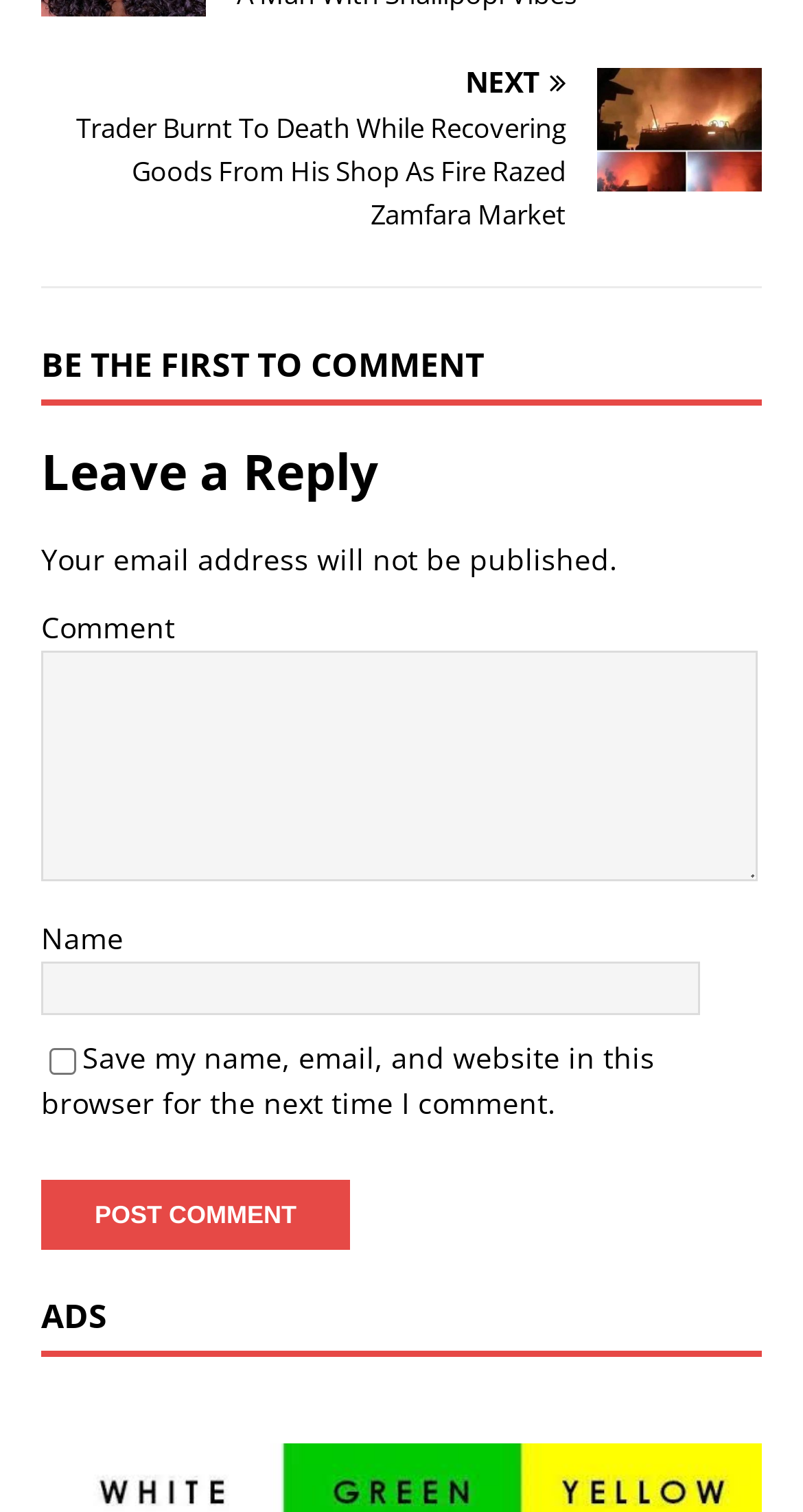What is the title of the news article?
Please respond to the question with a detailed and well-explained answer.

I found the title of the news article by looking at the link element with the text 'NEXT Trader Burnt To Death While Recovering Goods From His Shop As Fire Razed Zamfara Market'.